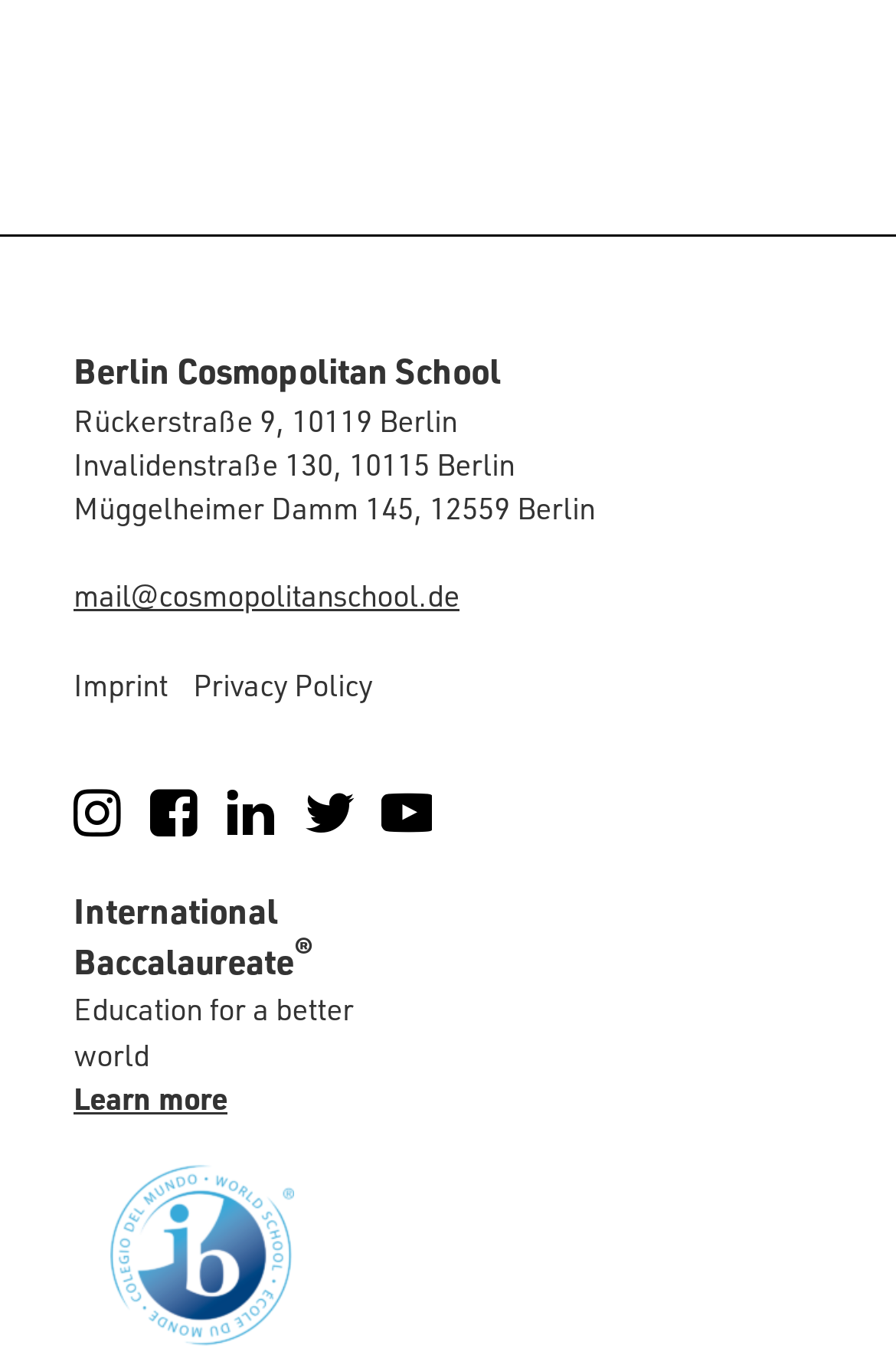What is the email address of Berlin Cosmopolitan School?
Please provide a single word or phrase as the answer based on the screenshot.

mail@cosmopolitanschool.de